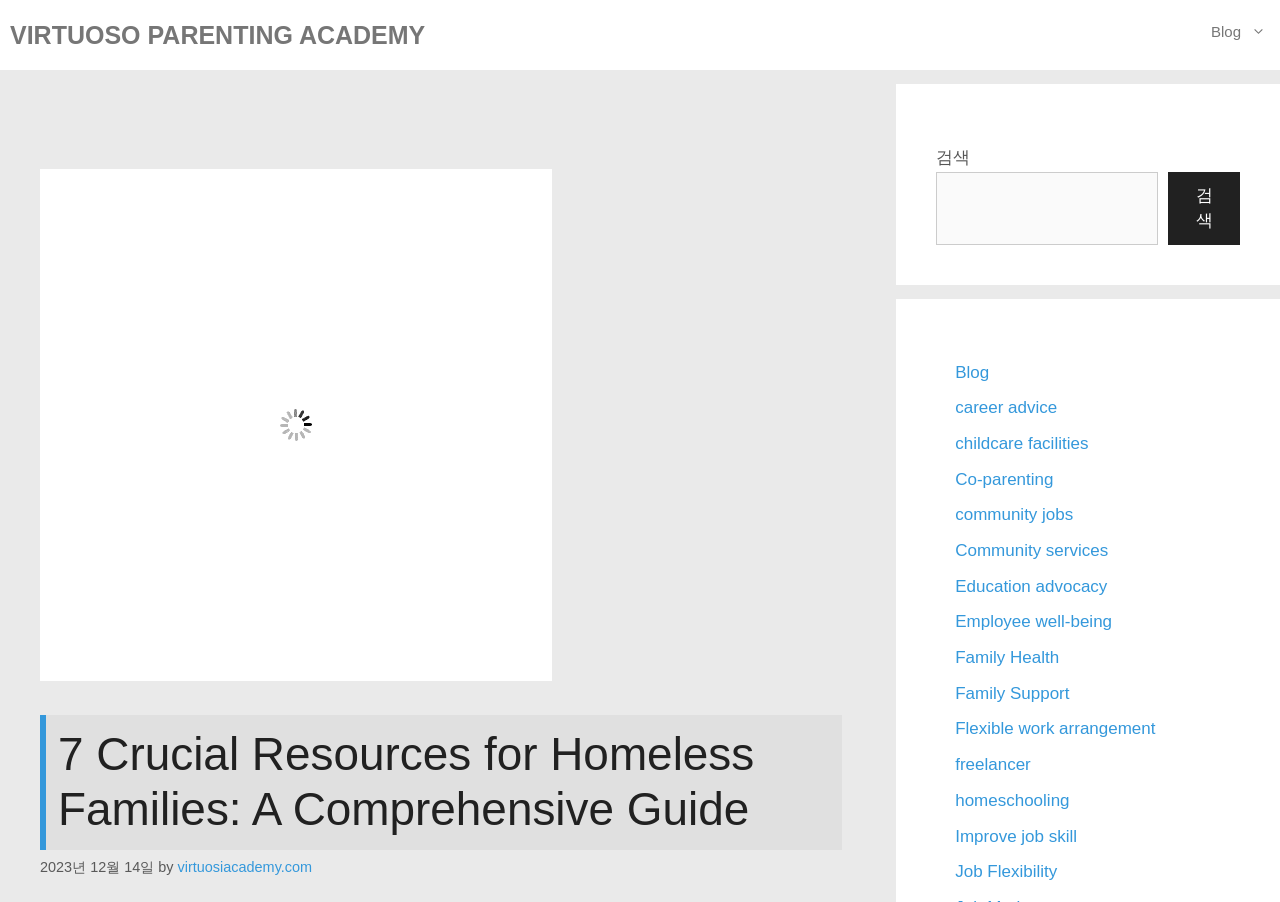Use the details in the image to answer the question thoroughly: 
What is the date of the article?

The date of the article can be found at the top of the webpage, below the main heading, which is '7 Crucial Resources for Homeless Families: A Comprehensive Guide'. The date is written in Korean as '2023년 12월 14일'.